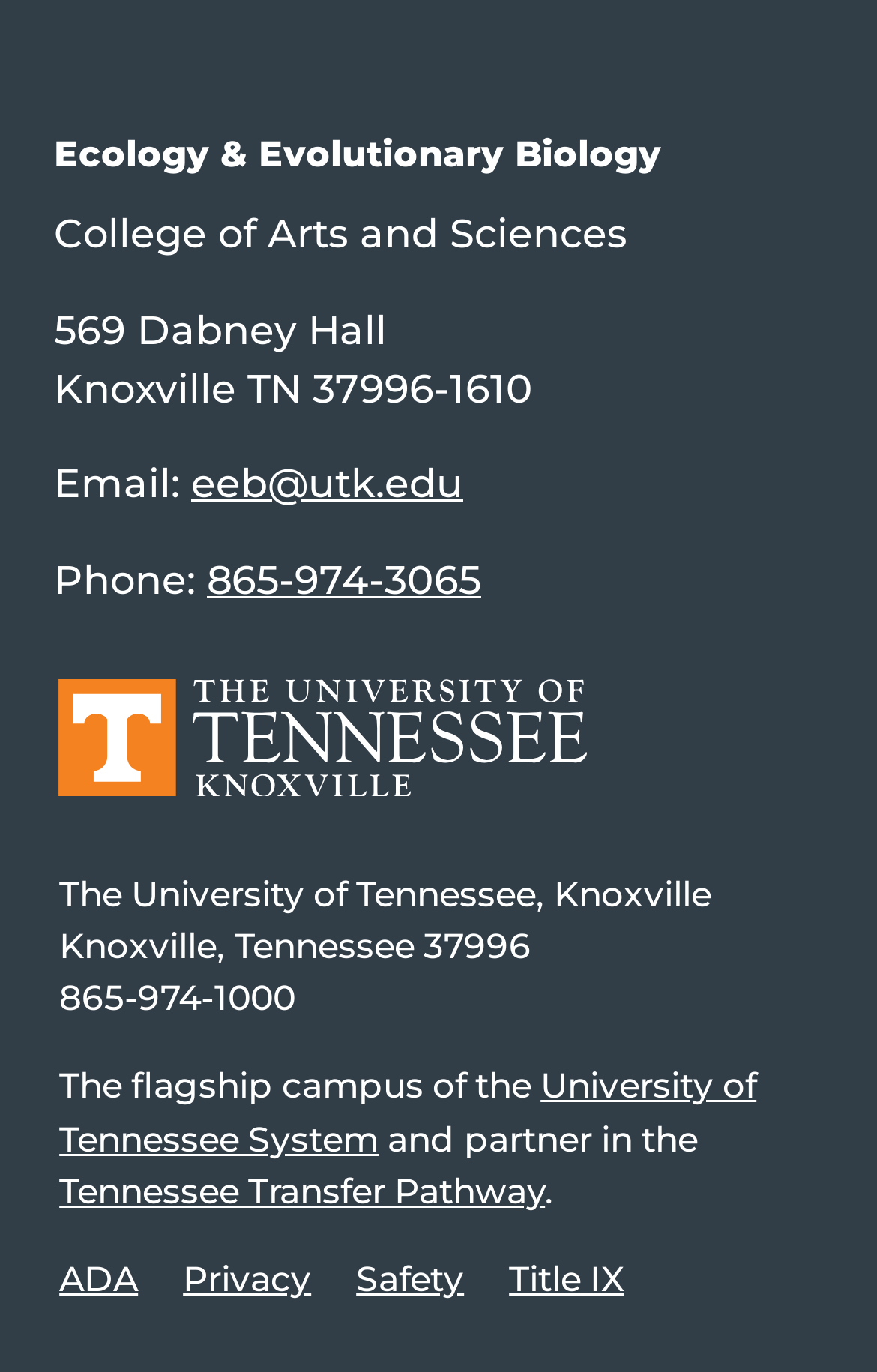Please identify the bounding box coordinates of the clickable area that will fulfill the following instruction: "Learn more about the University of Tennessee System". The coordinates should be in the format of four float numbers between 0 and 1, i.e., [left, top, right, bottom].

[0.068, 0.776, 0.863, 0.845]